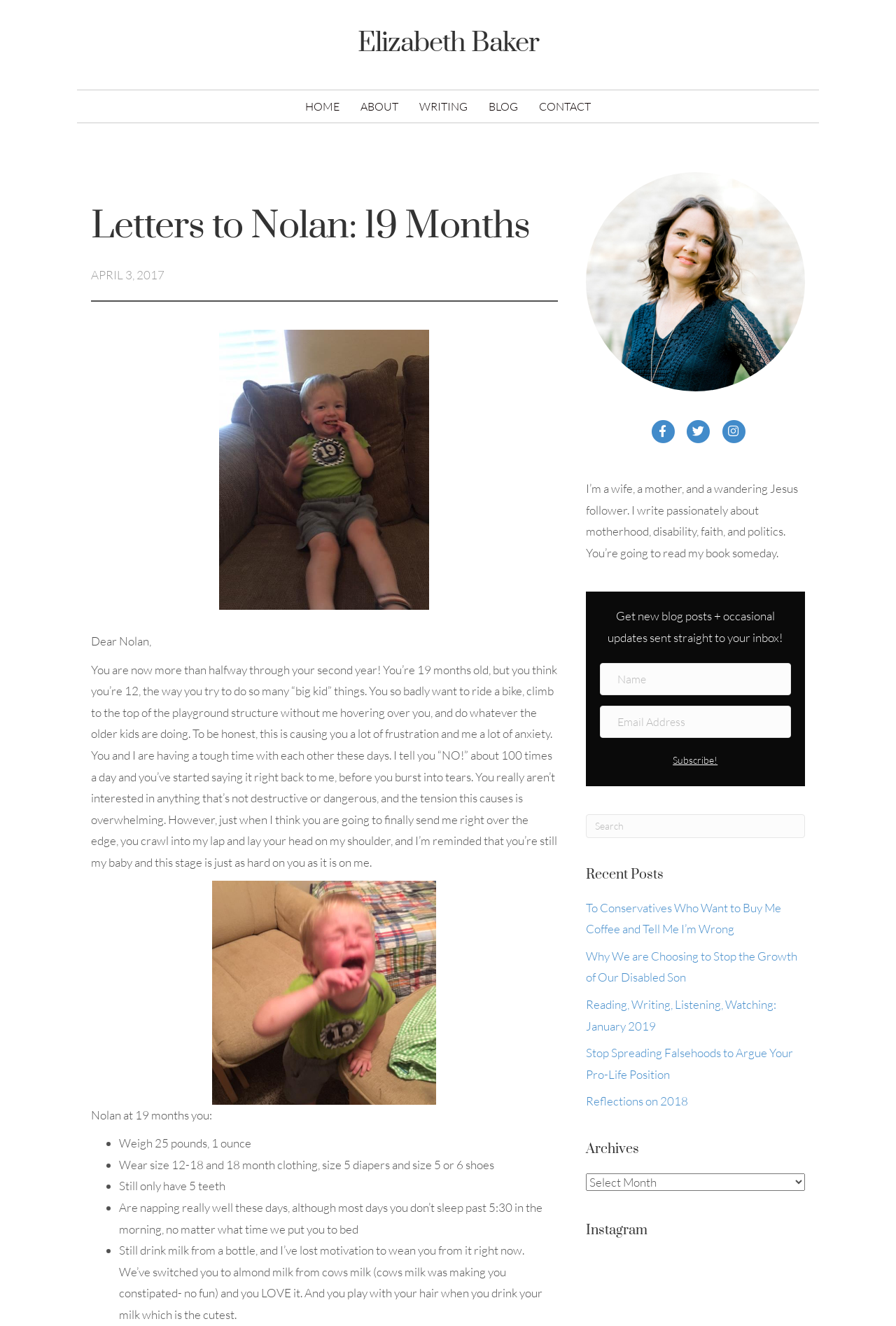Identify the bounding box coordinates for the UI element described as: "Twitter". The coordinates should be provided as four floats between 0 and 1: [left, top, right, bottom].

[0.762, 0.316, 0.796, 0.334]